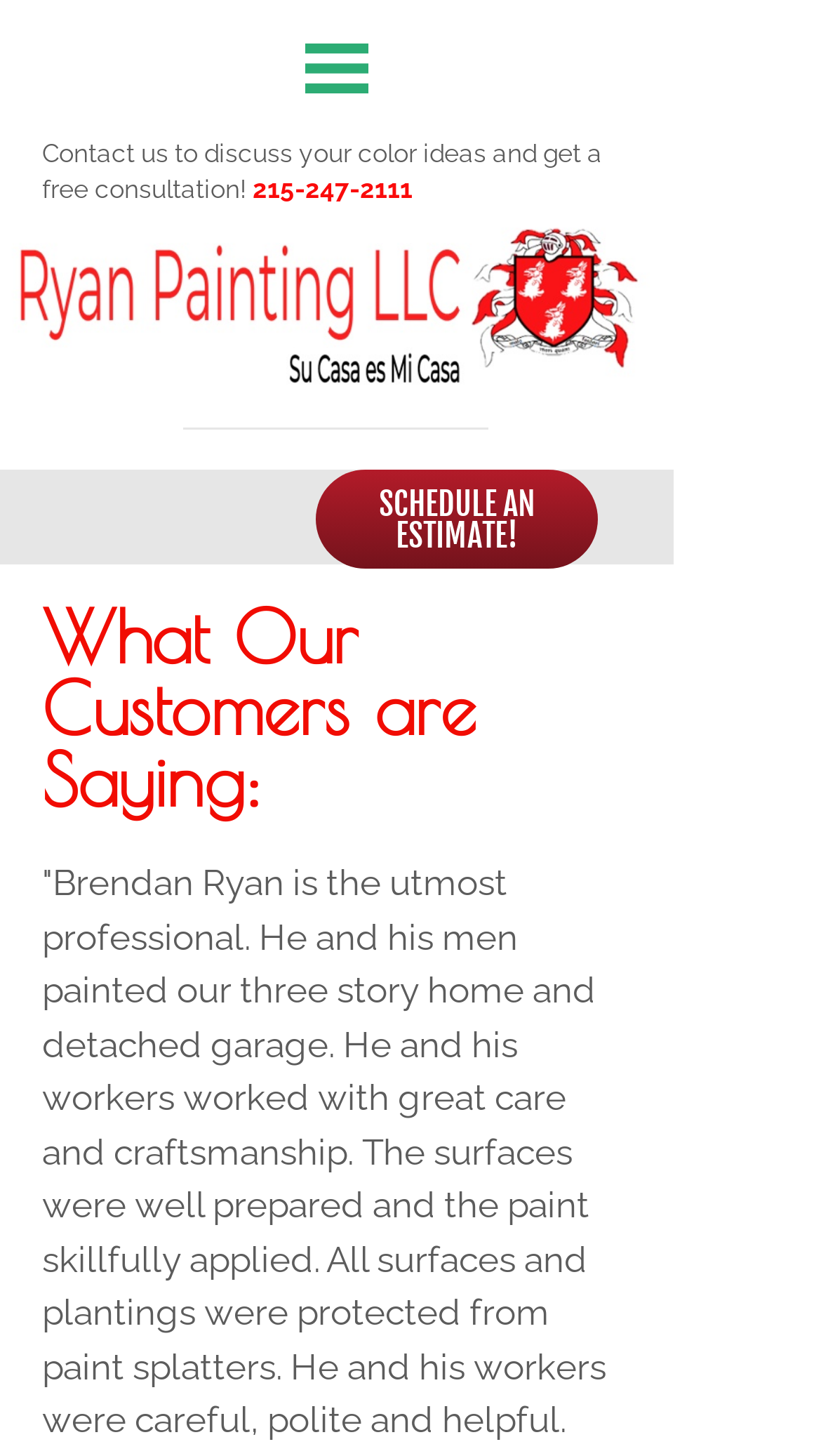Provide the bounding box coordinates of the UI element this sentence describes: "SCHEDULE AN ESTIMATE!".

[0.385, 0.323, 0.728, 0.391]